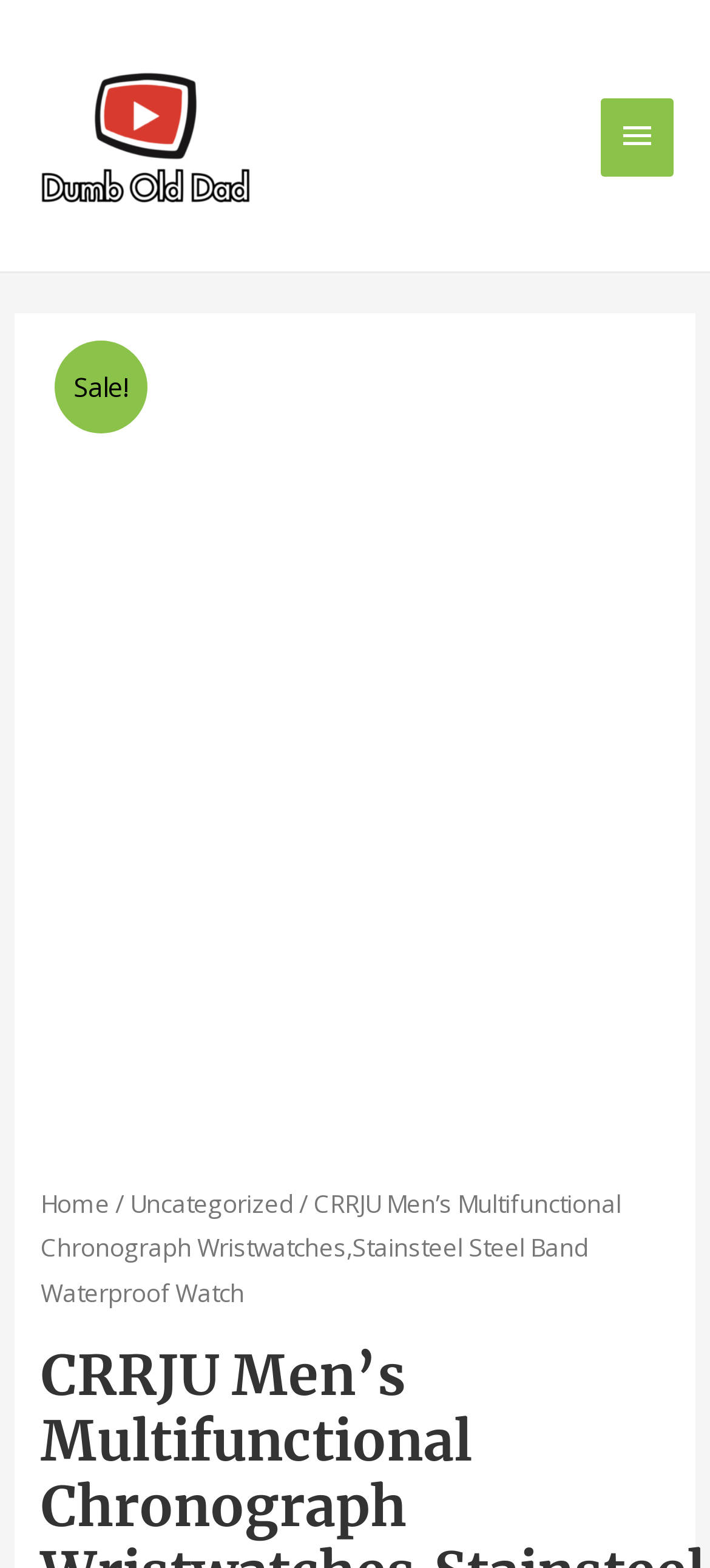Use a single word or phrase to answer the question:
How many images are on the webpage?

4